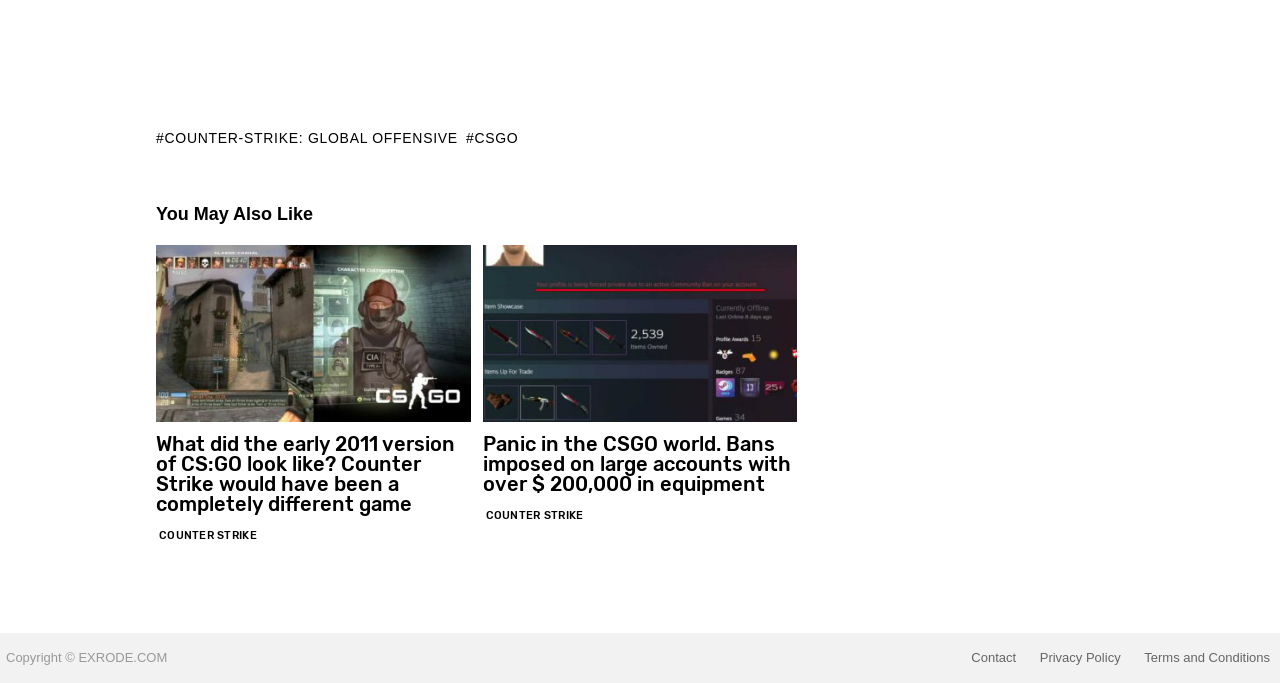What are the three links at the bottom of the webpage?
Based on the image, respond with a single word or phrase.

Contact, Privacy Policy, Terms and Conditions